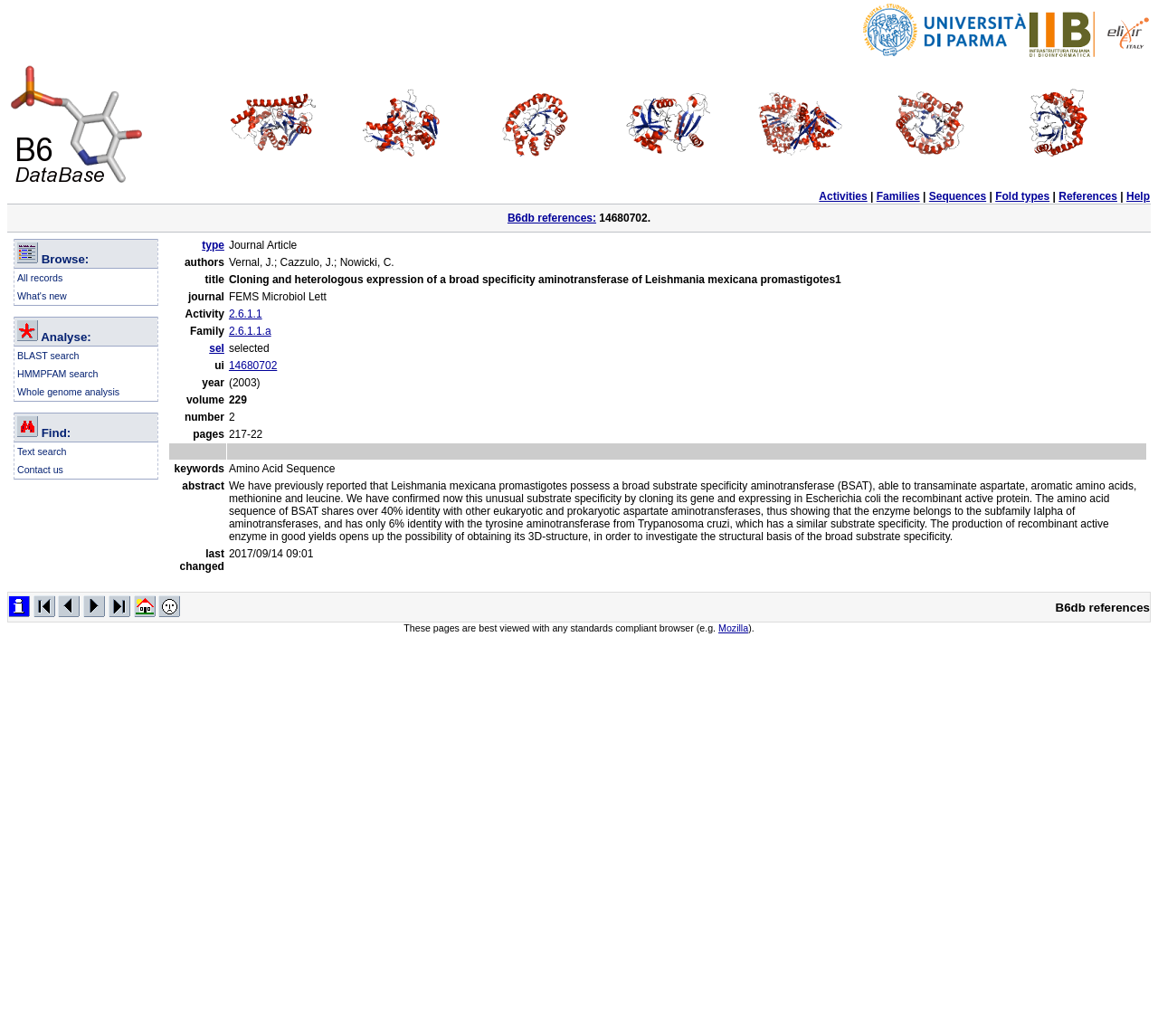What is the name of the university in the top-left corner?
Look at the image and respond with a one-word or short phrase answer.

University of Parma